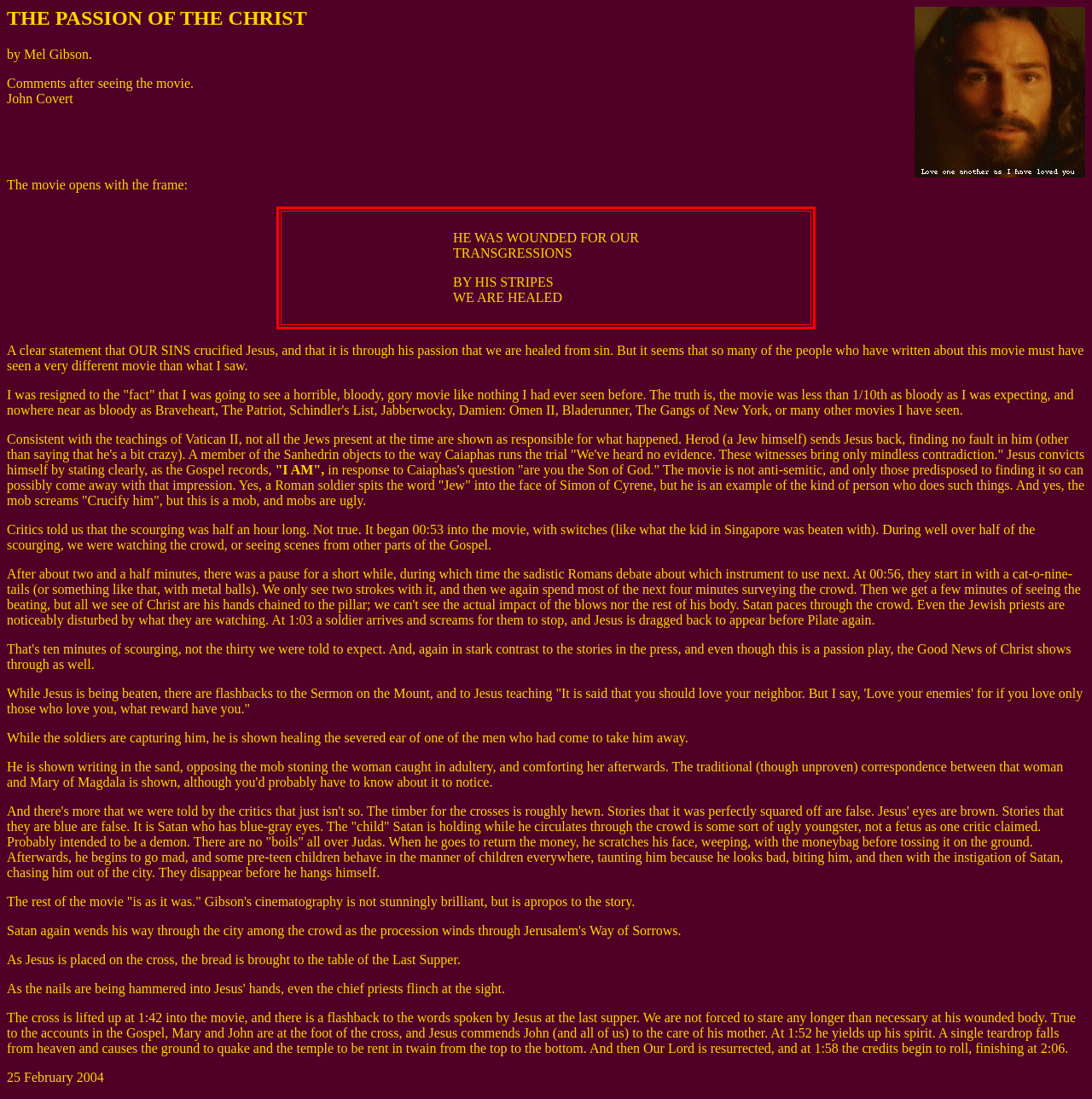What is the color of Jesus' eyes?
Look at the image and answer with only one word or phrase.

brown